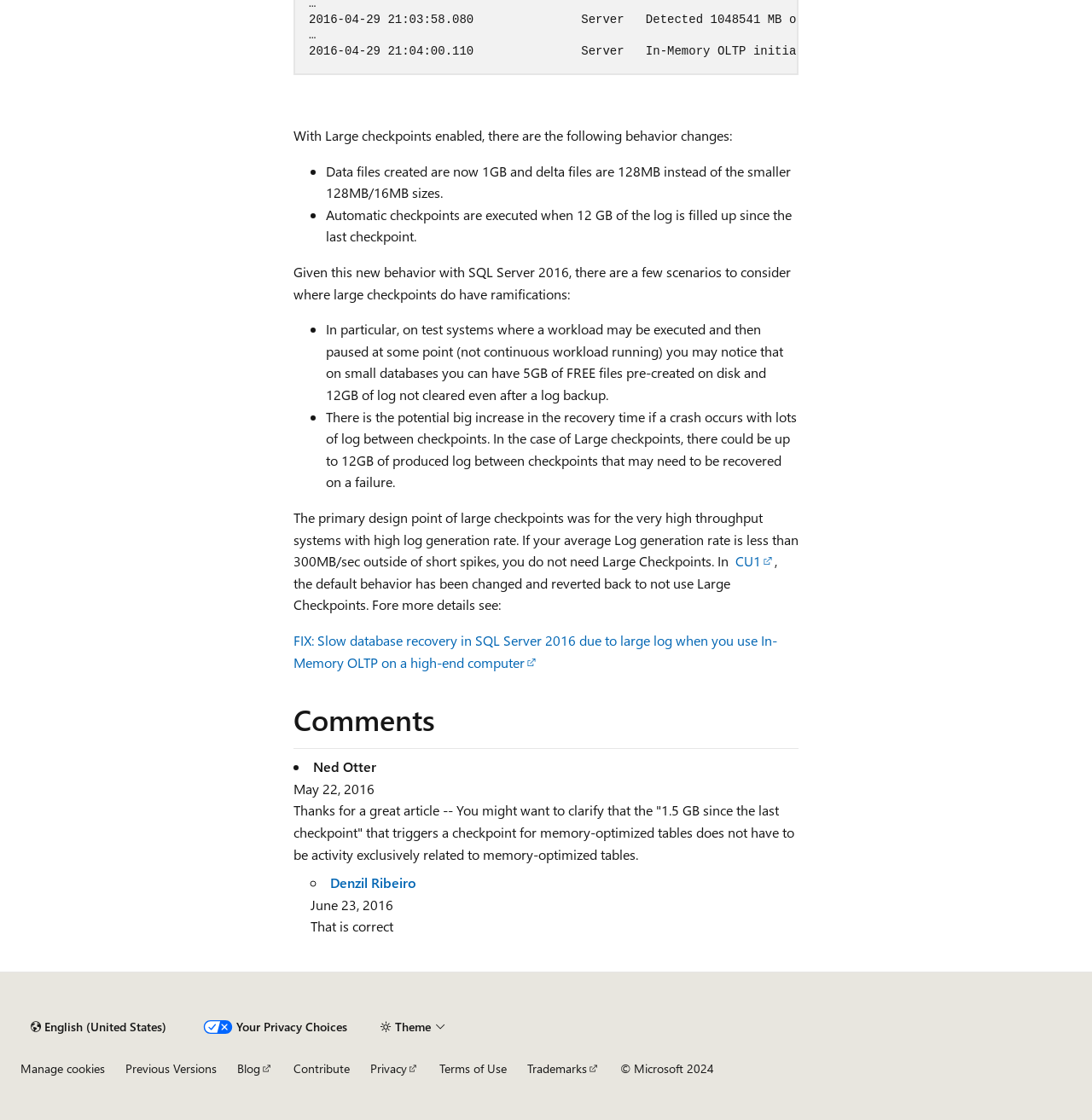What is the size of data files created with large checkpoints enabled?
Using the details from the image, give an elaborate explanation to answer the question.

The webpage states that with large checkpoints enabled, data files created are now 1GB and delta files are 128MB instead of the smaller 128MB/16MB sizes.